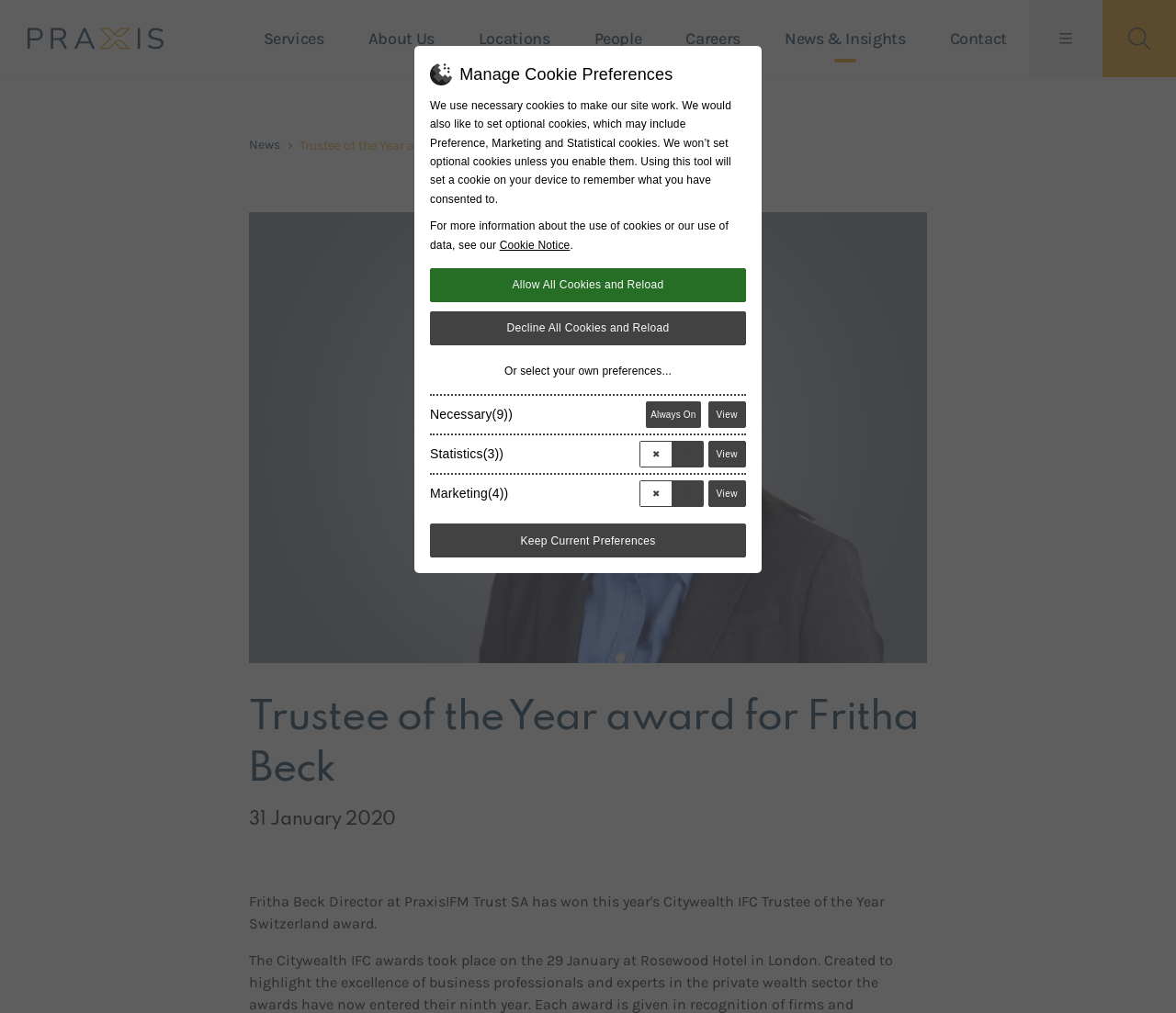Answer briefly with one word or phrase:
What is the logo located at the top left corner?

Praxis logo